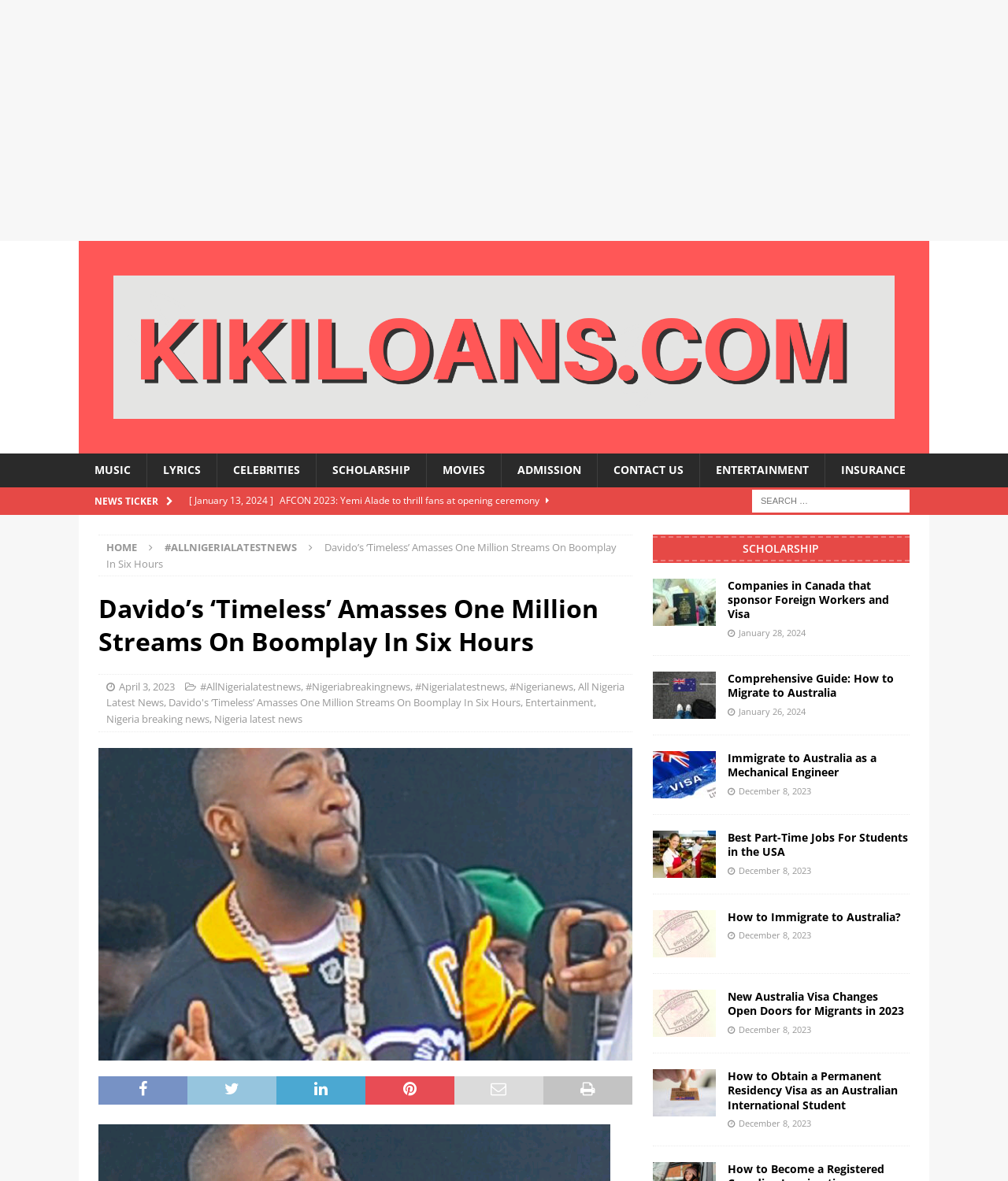Find the bounding box coordinates of the element you need to click on to perform this action: 'Explore ENTERTAINMENT news'. The coordinates should be represented by four float values between 0 and 1, in the format [left, top, right, bottom].

[0.694, 0.384, 0.818, 0.413]